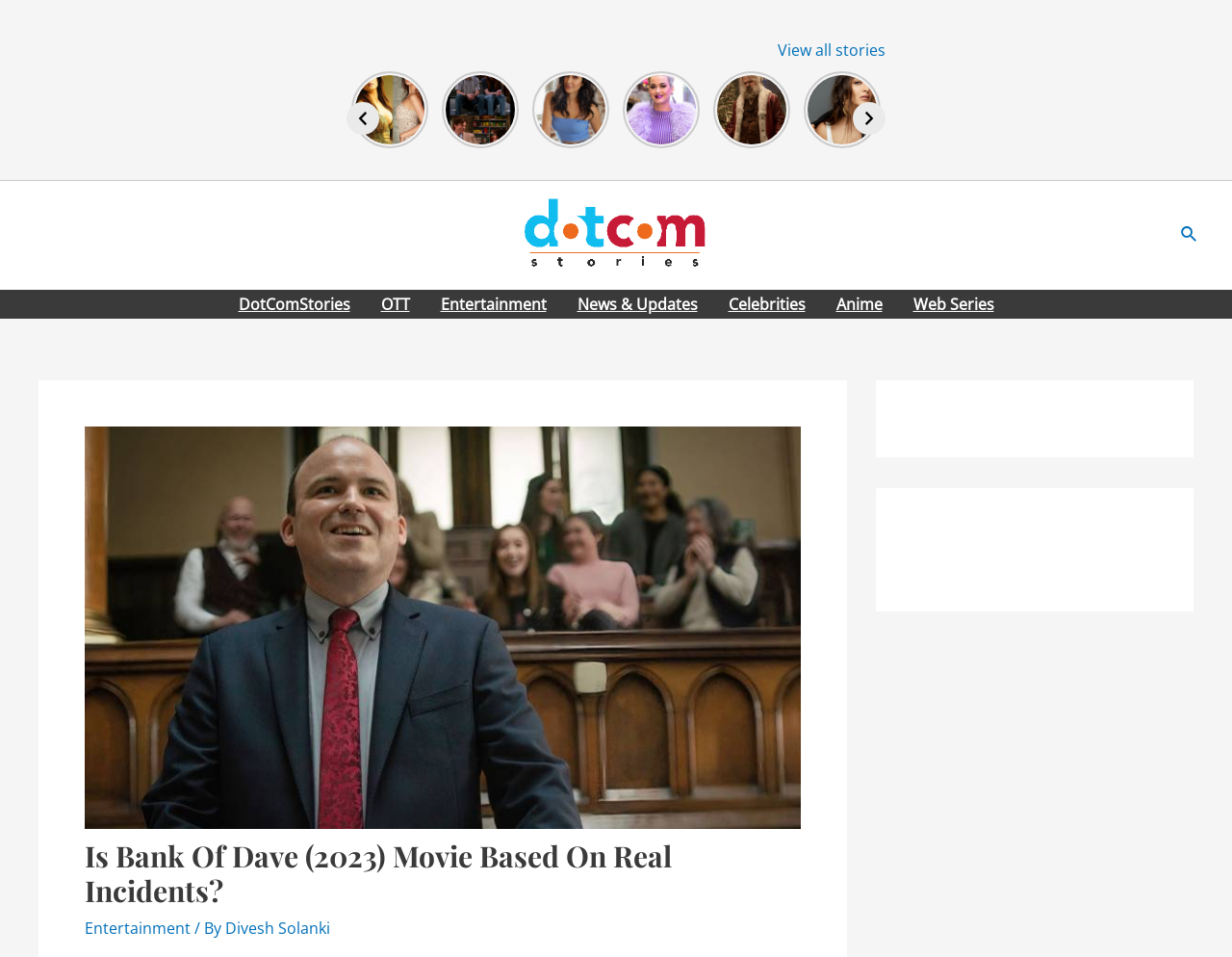Could you highlight the region that needs to be clicked to execute the instruction: "Click on the link to read about Palak Tiwari"?

[0.285, 0.074, 0.348, 0.155]